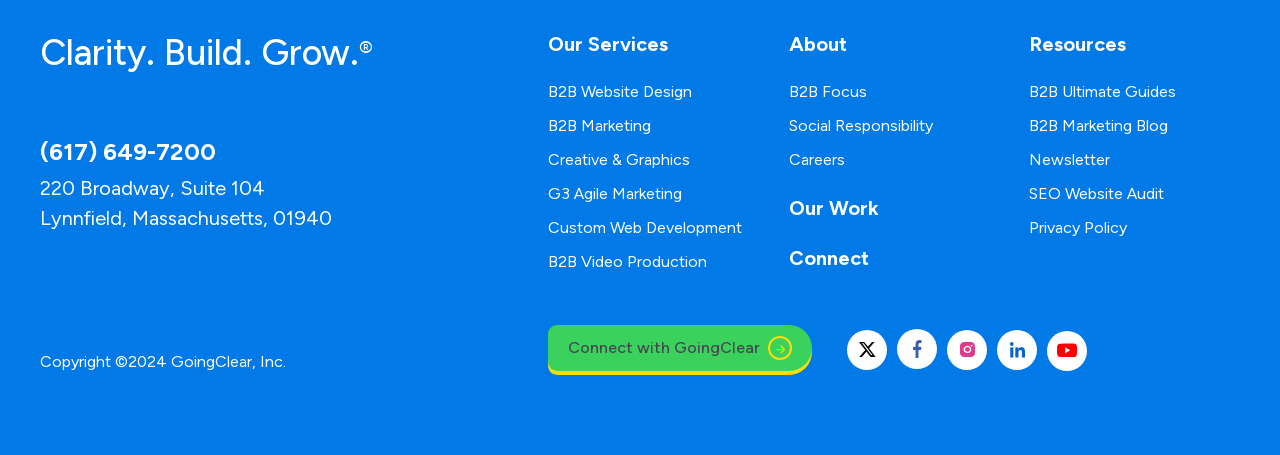Determine the bounding box coordinates of the UI element described by: "parent_node: Copyright ©2024 GoingClear, Inc.".

[0.031, 0.682, 0.172, 0.755]